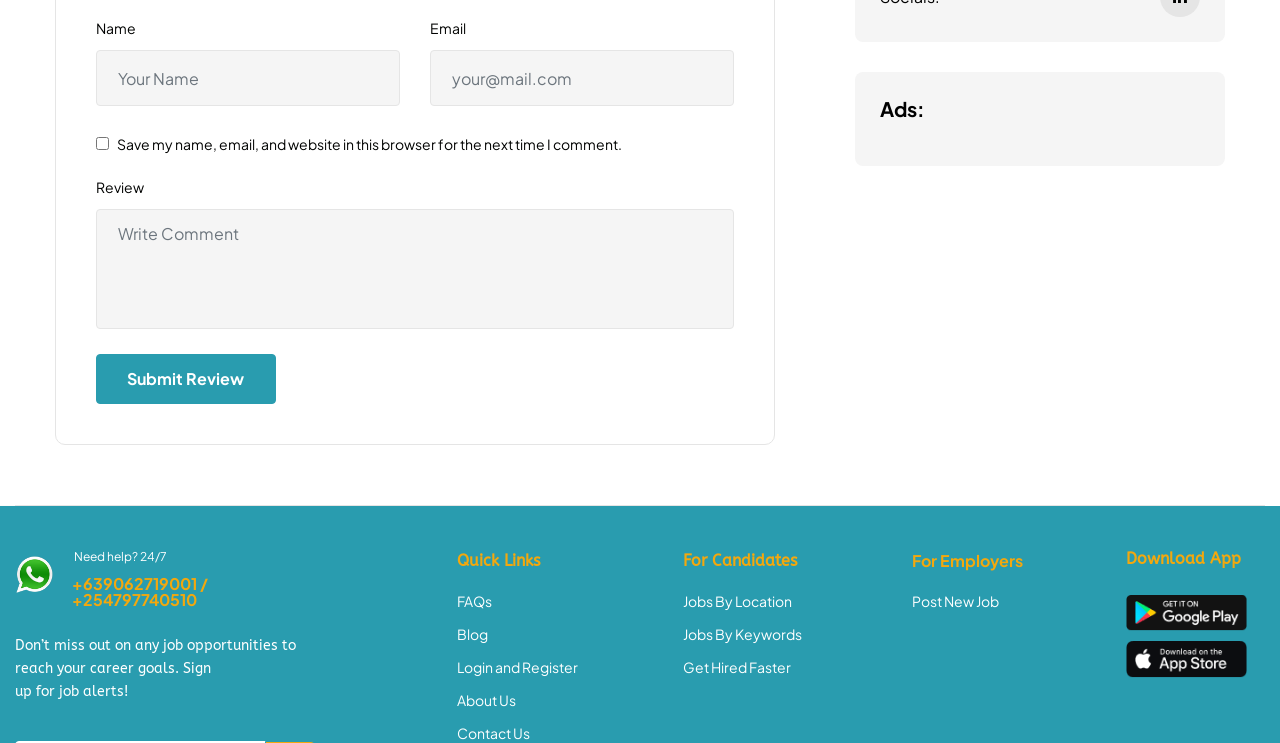Specify the bounding box coordinates for the region that must be clicked to perform the given instruction: "Visit the FAQs page".

[0.357, 0.794, 0.385, 0.825]